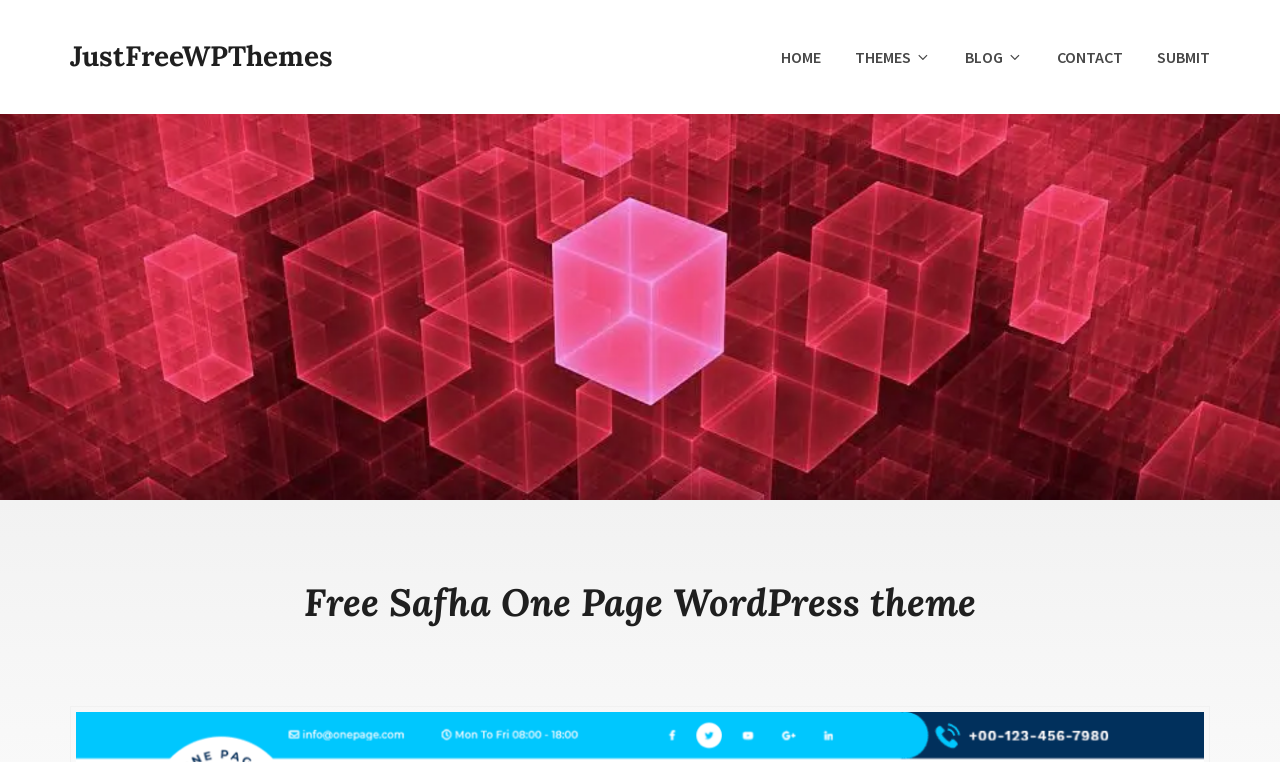Create an elaborate caption that covers all aspects of the webpage.

The webpage is about downloading a free WordPress theme called Safha One Page. At the top left, there is a link to "JustFreeWPThemes". To the right of this link, a primary navigation menu is situated, containing five links: "HOME", "THEMES", "BLOG", "CONTACT", and "SUBMIT". 

Below the navigation menu, a prominent header section is displayed, which contains a heading that reads "Free Safha One Page WordPress theme". This header section is positioned roughly in the middle of the page, spanning about 60% of the page's width.